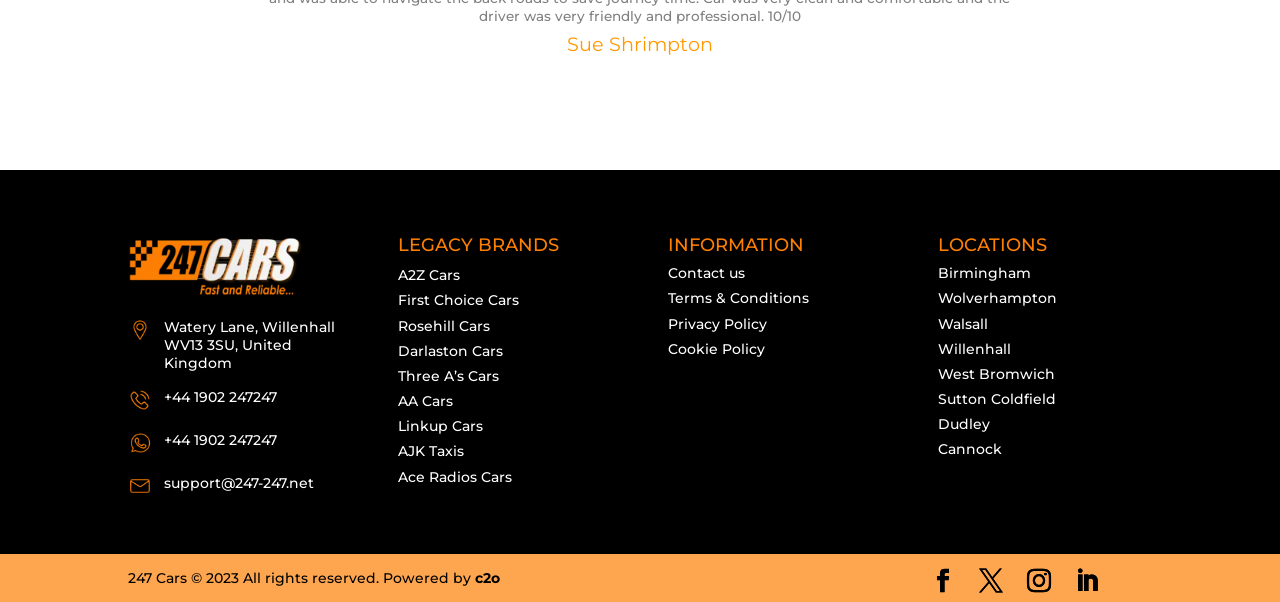Determine the bounding box coordinates of the clickable element to complete this instruction: "Learn about terms and conditions". Provide the coordinates in the format of four float numbers between 0 and 1, [left, top, right, bottom].

[0.522, 0.481, 0.632, 0.51]